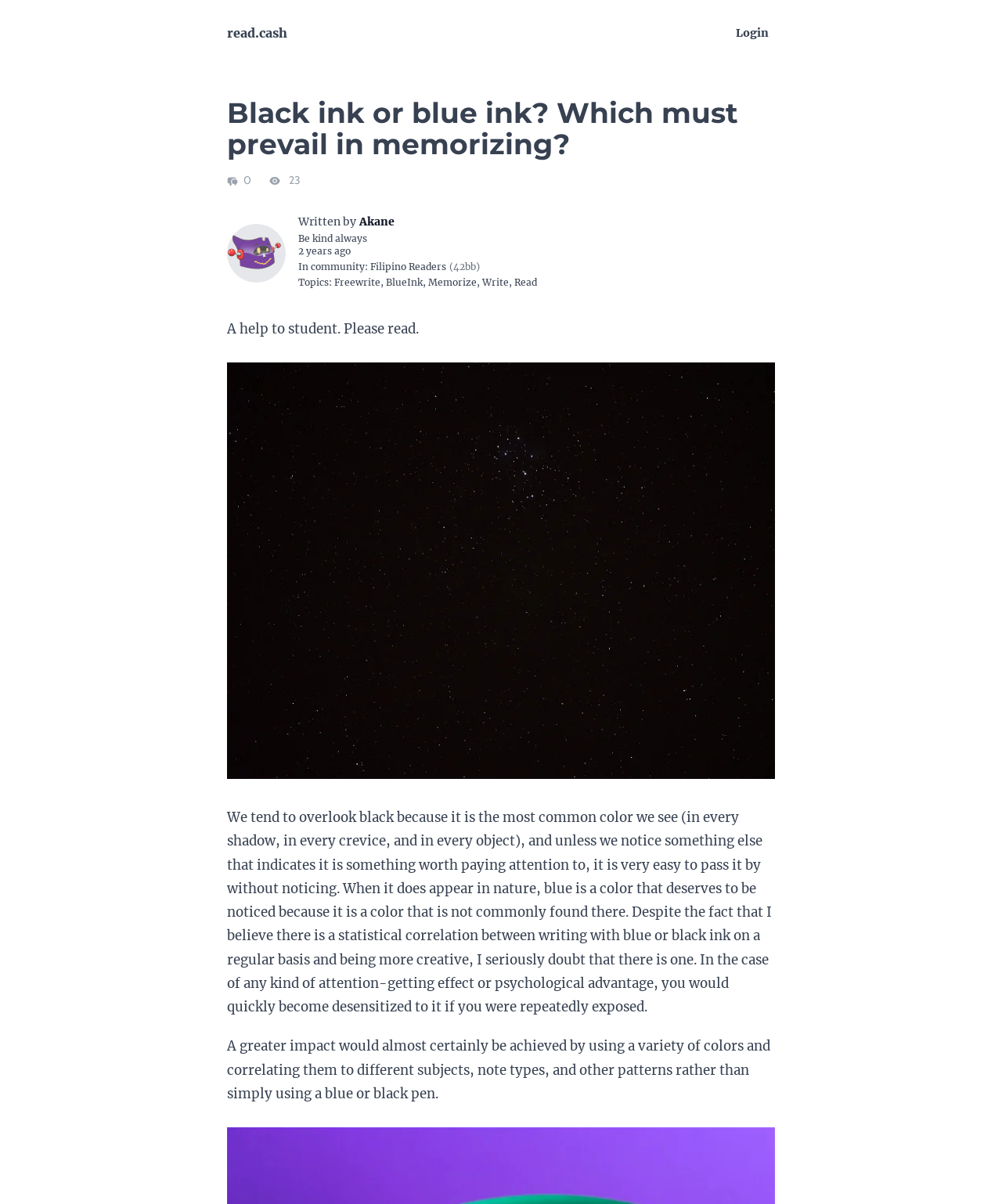Offer a meticulous caption that includes all visible features of the webpage.

The webpage appears to be an article or blog post titled "Black ink or blue ink? Which must prevail in memorizing?" on the read.cash platform. At the top, there are two links: "read.cash" on the left and "Login" on the right. 

Below the title, there is a section with an image, a link with the text "0", and a generic element displaying the number of people who saw the article. Next to it, there is a static text "23" and an image of an avatar for the author, Akane. 

The author's name, "Akane", is a link, and it is followed by a static text "Written by" and a static text "Be kind always". The date "2021-12-29 12:54:24" is displayed, with the text "2 years ago" next to it. 

The article is categorized under a community called "Filipino Readers(42bb)" and has several topics, including "Freewrite", "BlueInk", "Memorize", "Write", and "Read". 

The main content of the article is a long passage of text that discusses the use of black and blue ink in writing and its potential impact on creativity. The text is divided into two paragraphs. 

Below the main content, there is a figure with a caption, and the article concludes with a static text "A help to student. Please read."